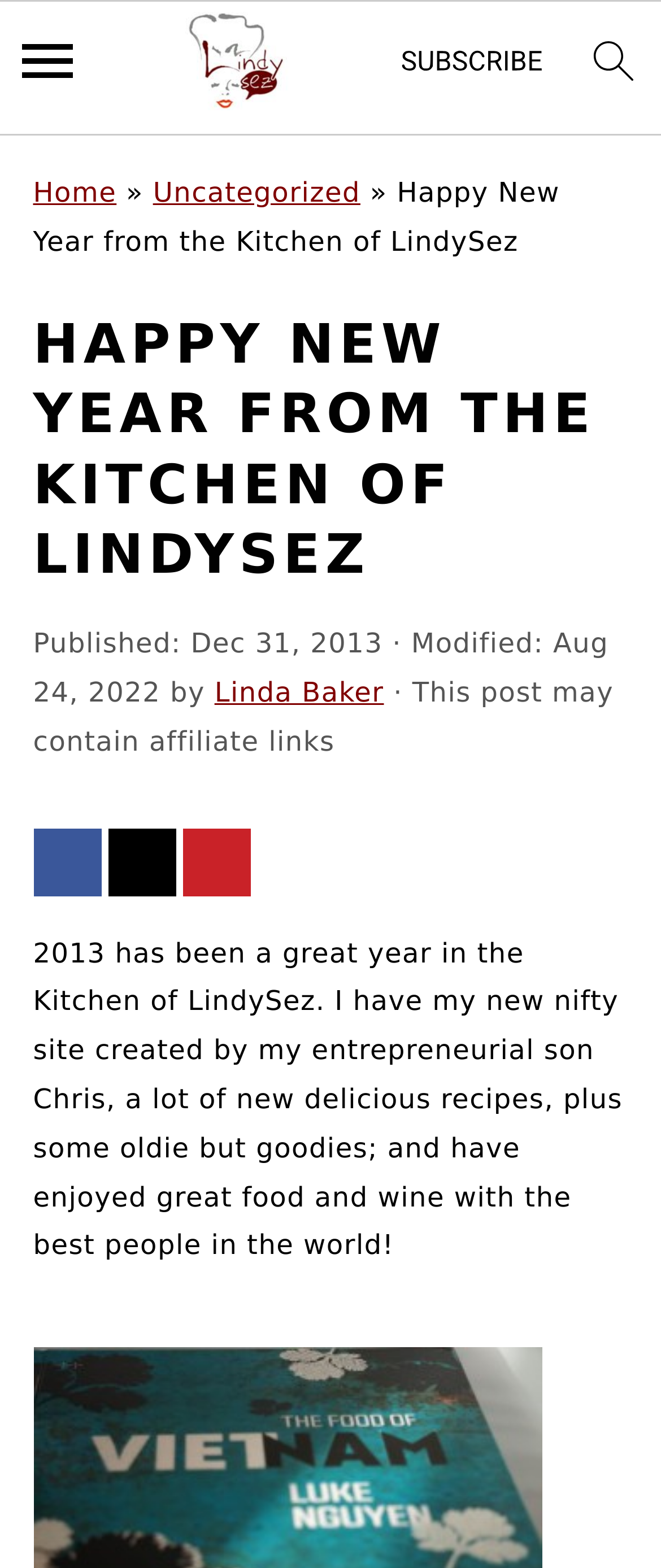Give an in-depth explanation of the webpage layout and content.

The webpage is a blog post titled "Happy New Year from the Kitchen of LindySez" and appears to be a personal reflection on the past year. At the top of the page, there are several links, including "Skip to primary navigation", "Skip to main content", and "Skip to primary sidebar", which are likely accessibility features. 

To the right of these links, there is a menu icon, followed by a link to the homepage, a subscribe button, and a search icon. These elements are positioned horizontally across the top of the page.

Below these top-level elements, there is a navigation section with breadcrumbs, which includes links to "Home", "Uncategorized", and the current page, "Happy New Year from the Kitchen of LindySez". 

The main content of the page is a blog post, which is headed by a large title "HAPPY NEW YEAR FROM THE KITCHEN OF LINDYSEZ". The post includes the date it was published, "Dec 31, 2013", and the date it was last modified, "Aug 24, 2022". The author of the post, "Linda Baker", is also credited.

The blog post itself is a reflective piece on the past year, mentioning the creation of a new website, new recipes, and time spent with loved ones. At the bottom of the post, there are social media sharing links, including "Share on Facebook", "Share on X", and a "Save to Pinterest" button.